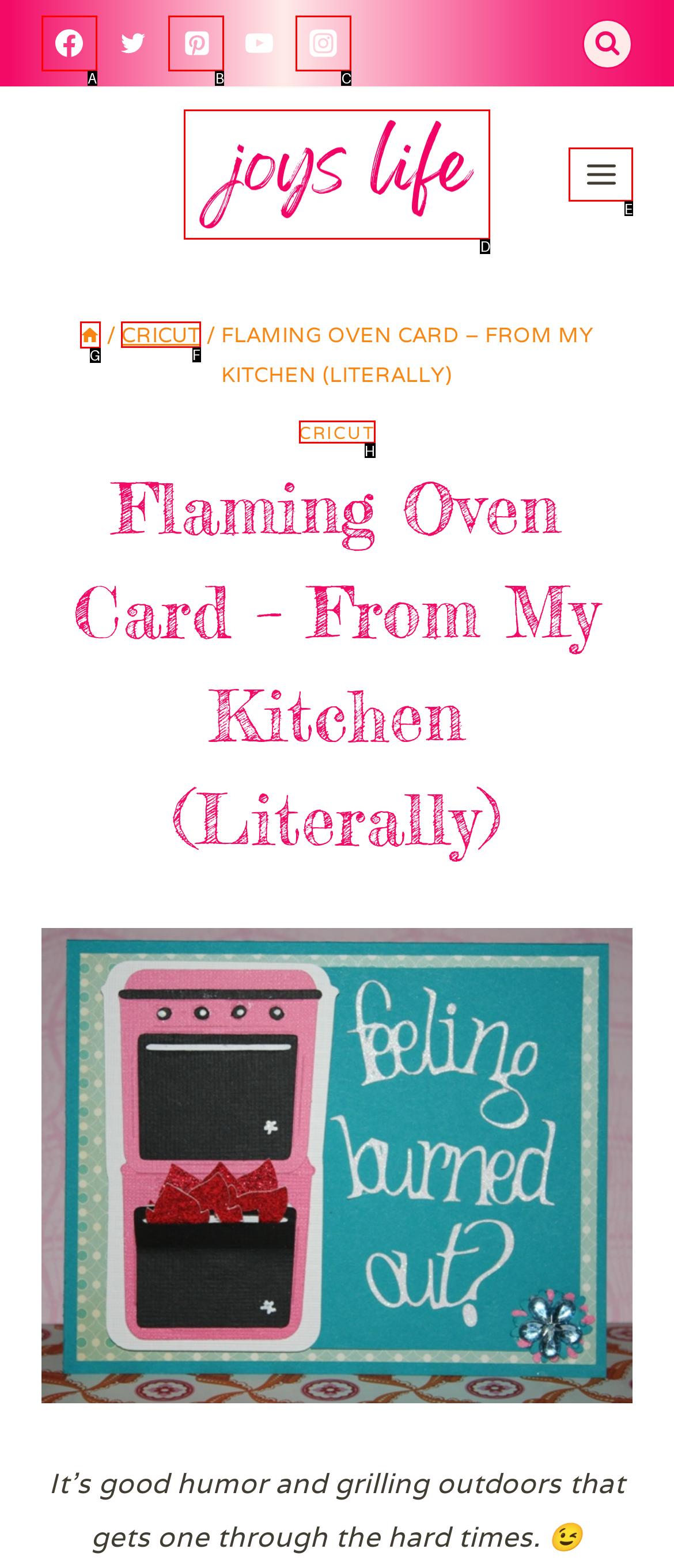Tell me the letter of the UI element I should click to accomplish the task: Get directions to the Draper location based on the choices provided in the screenshot.

None